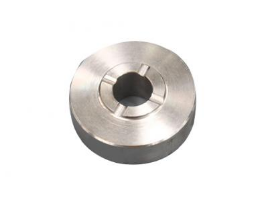What type of surface does the component have?
Can you provide an in-depth and detailed response to the question?

The caption describes the component's surface as polished metallic, which suggests a high level of precision engineering and manufacturing quality.